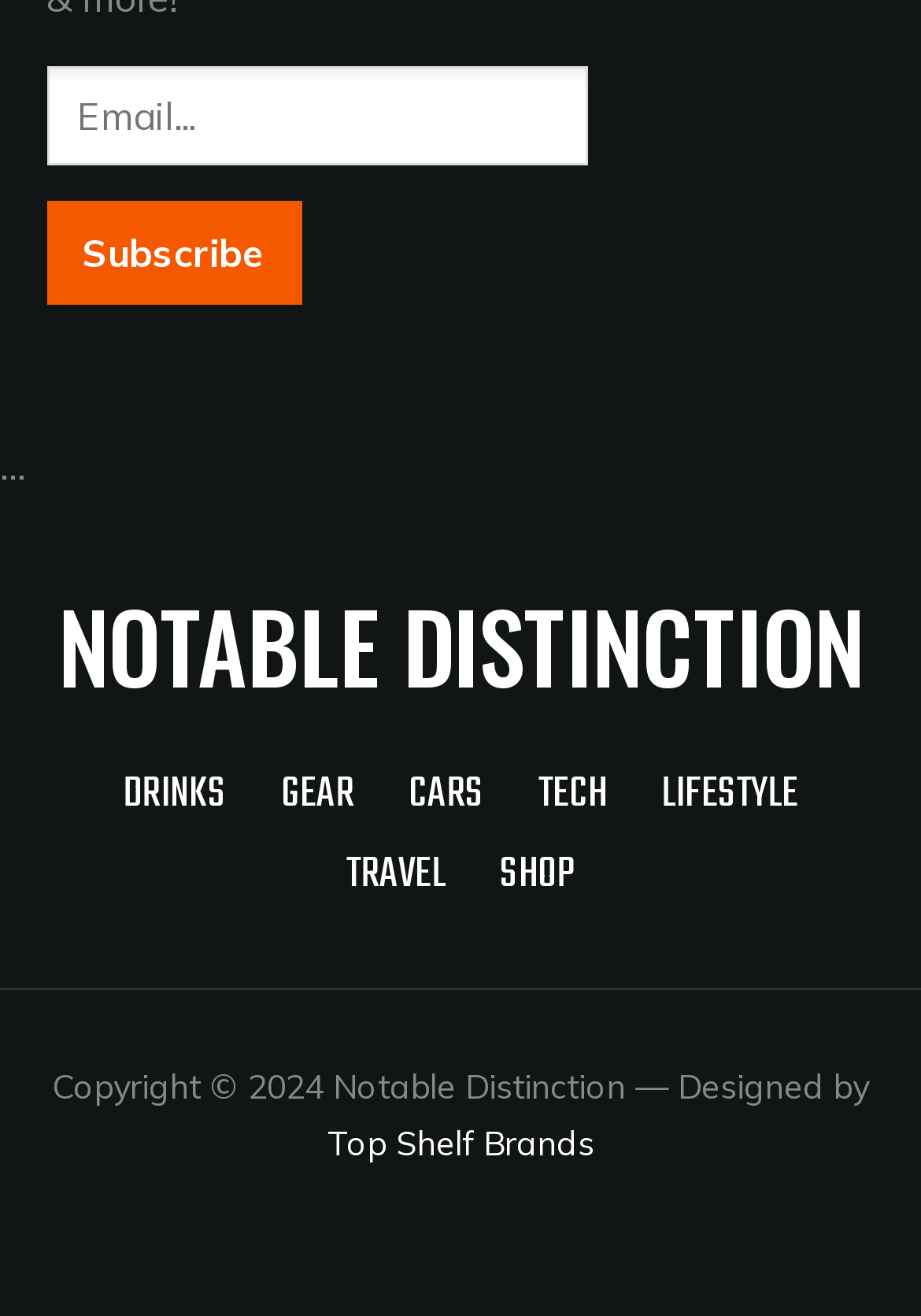What categories are available for exploration?
From the image, provide a succinct answer in one word or a short phrase.

Drinks, Gear, Cars, Tech, Lifestyle, Travel, Shop